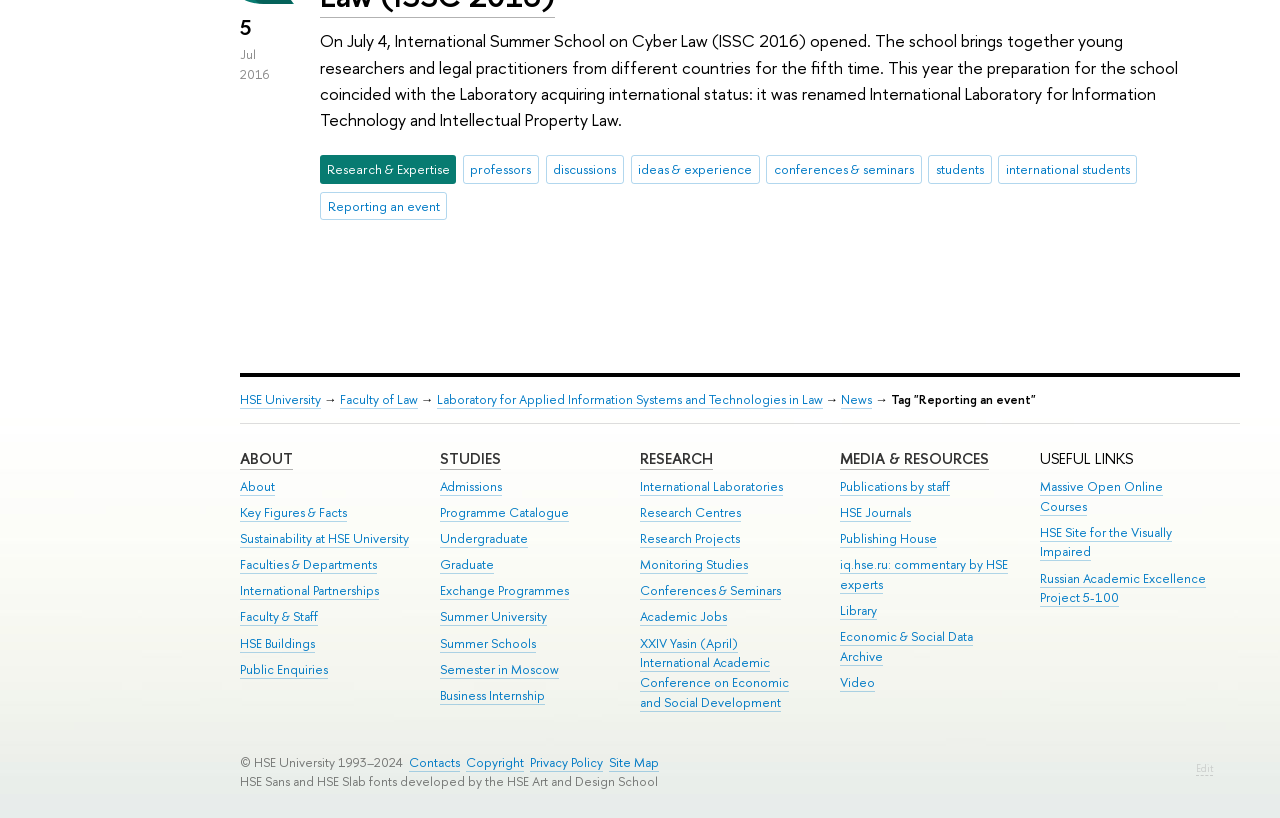What is the name of the university?
Answer the question with detailed information derived from the image.

The name of the university is mentioned in the link 'HSE University' located at the top-left corner of the webpage, and also in the footer section of the webpage.